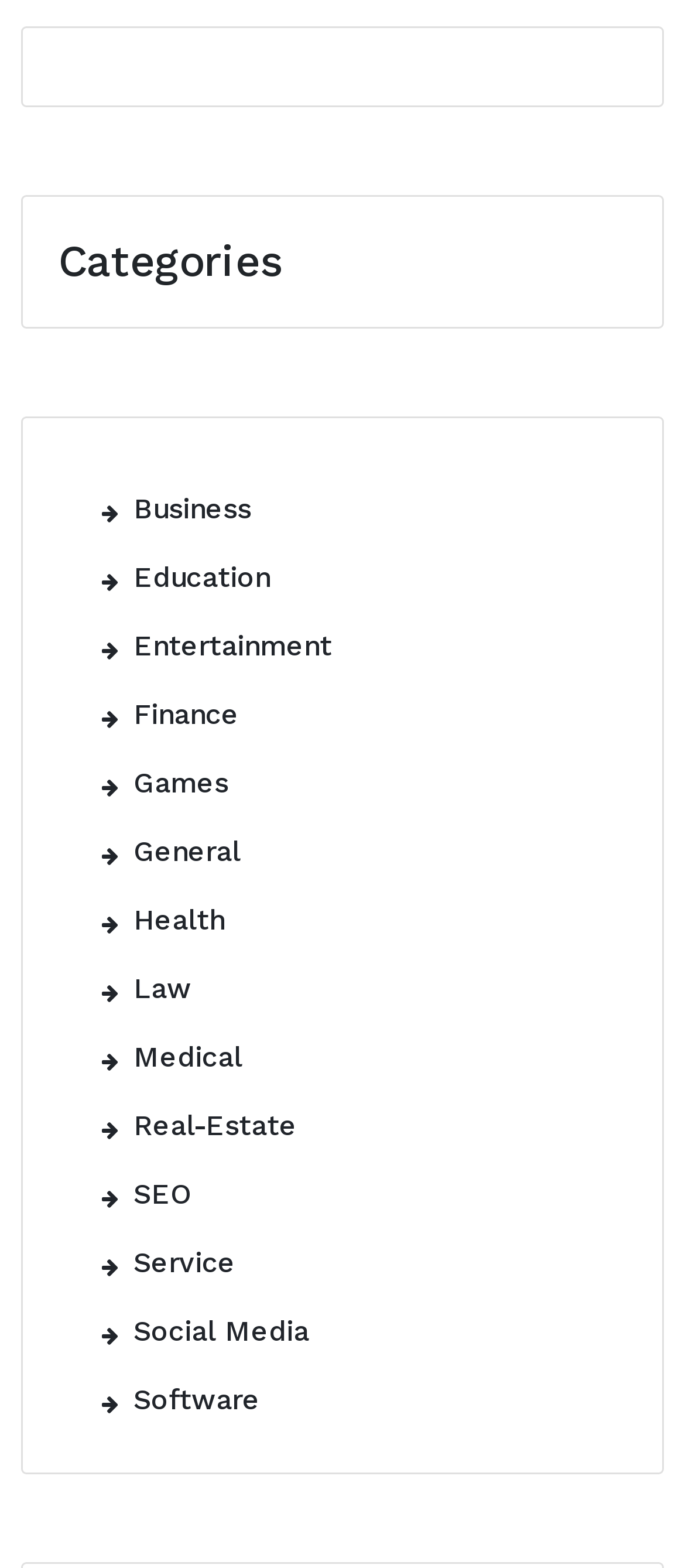Specify the bounding box coordinates of the element's region that should be clicked to achieve the following instruction: "Select Education option". The bounding box coordinates consist of four float numbers between 0 and 1, in the format [left, top, right, bottom].

[0.149, 0.346, 0.395, 0.39]